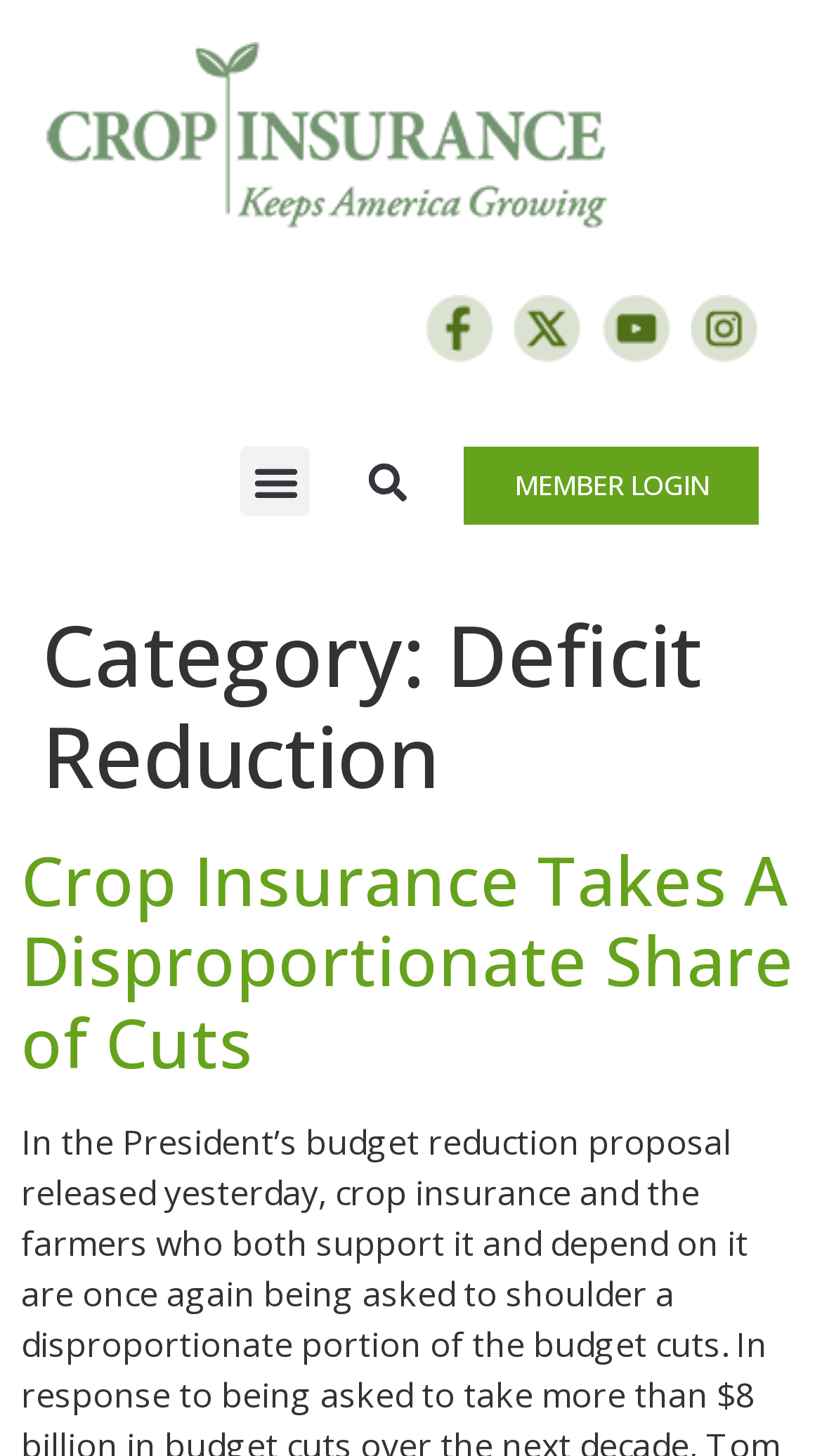What is the purpose of the button next to the search box?
Refer to the image and provide a concise answer in one word or phrase.

Search